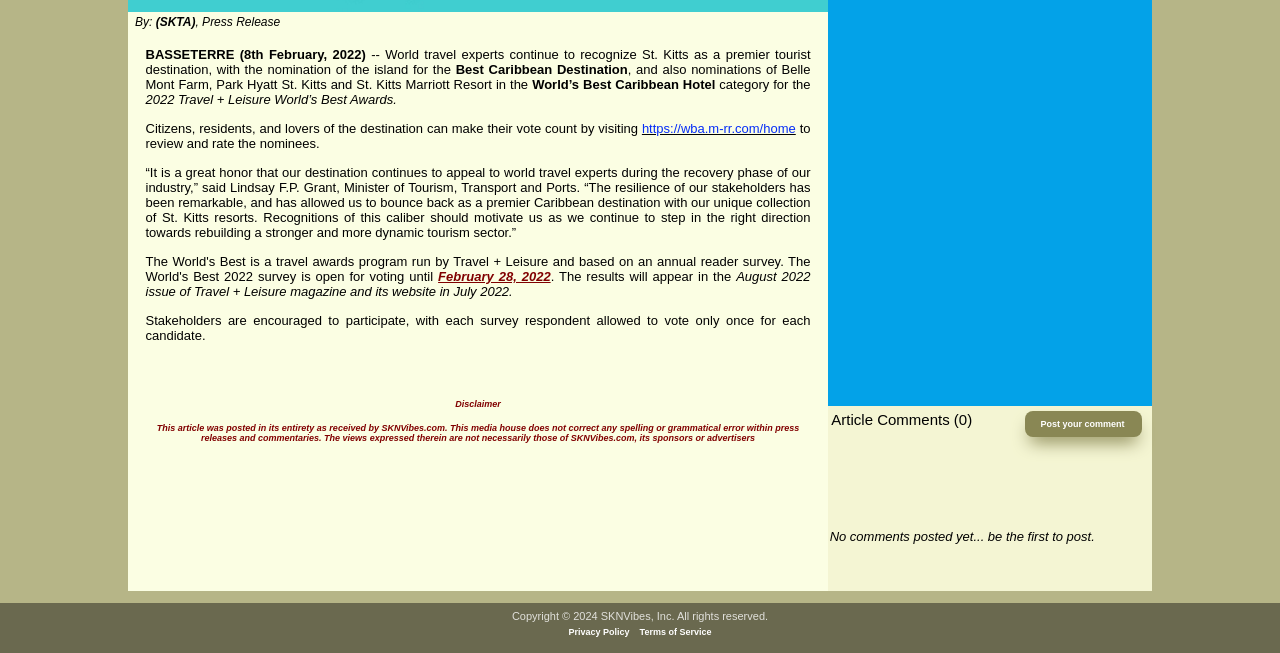Using the description "Terms of Service", predict the bounding box of the relevant HTML element.

[0.5, 0.96, 0.556, 0.98]